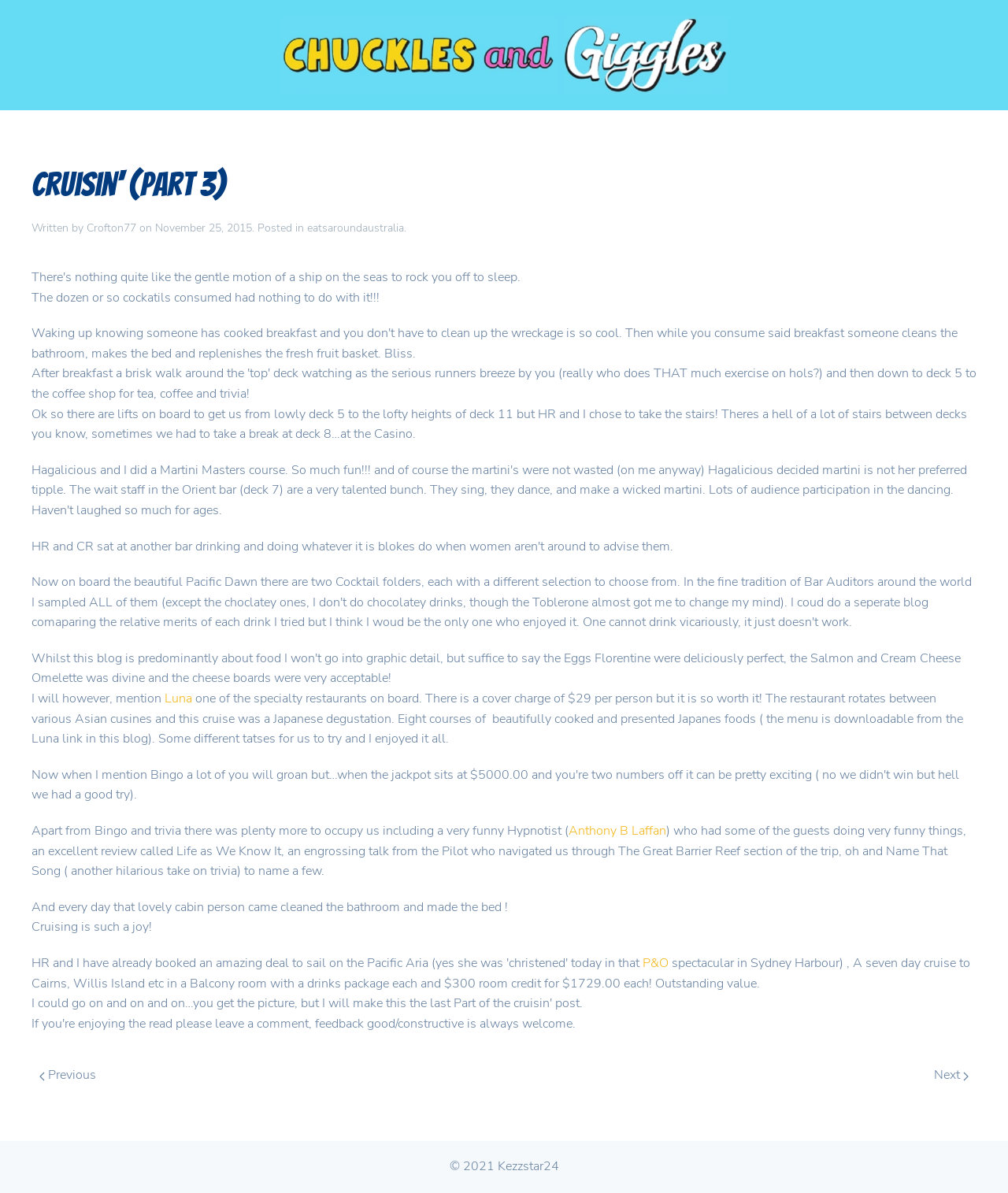Please identify the bounding box coordinates of the element that needs to be clicked to perform the following instruction: "Visit the 'eatsaroundaustralia' page".

[0.305, 0.185, 0.401, 0.198]